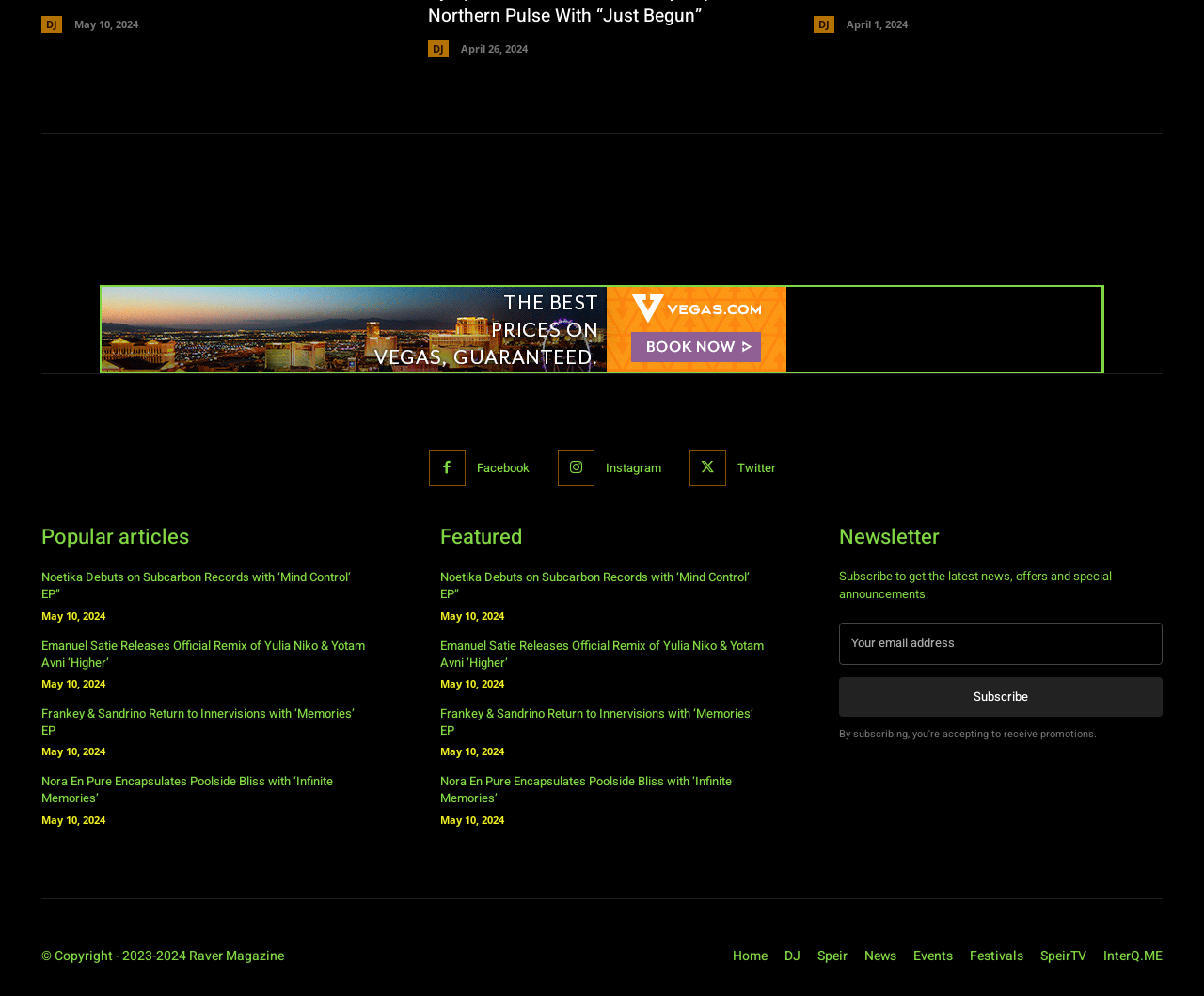Please determine the bounding box coordinates of the section I need to click to accomplish this instruction: "Visit the Facebook page".

[0.396, 0.46, 0.439, 0.479]